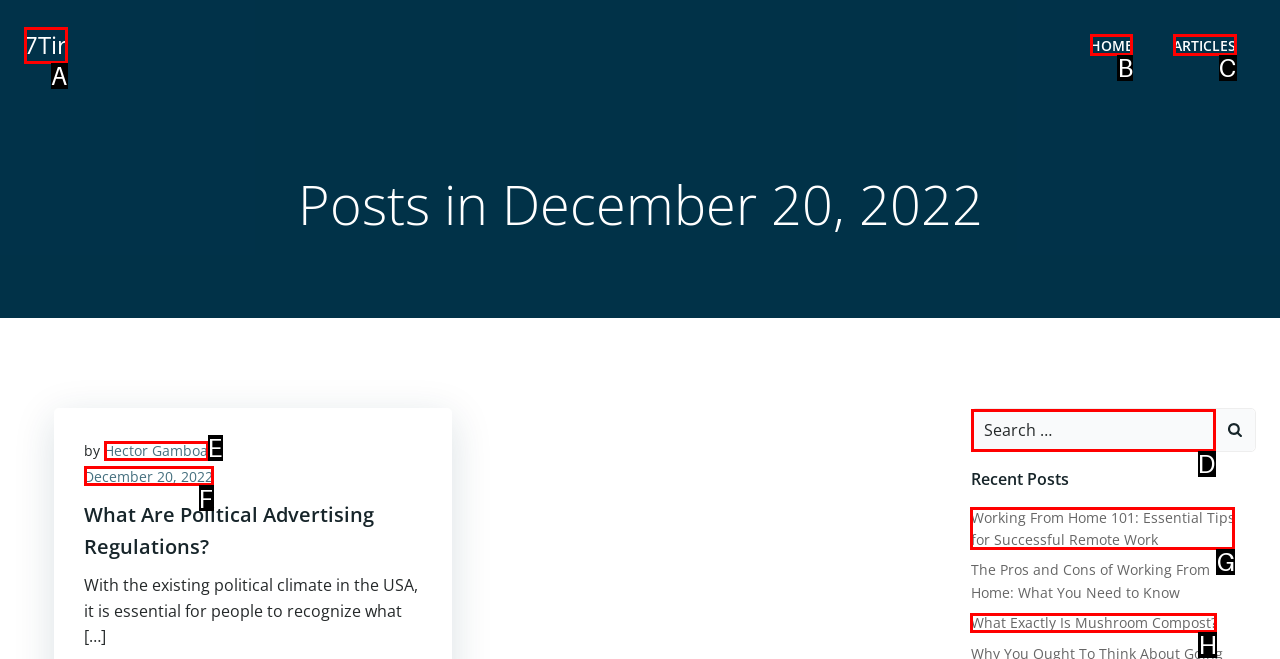Tell me which letter corresponds to the UI element that should be clicked to fulfill this instruction: Call 843-997-9331
Answer using the letter of the chosen option directly.

None